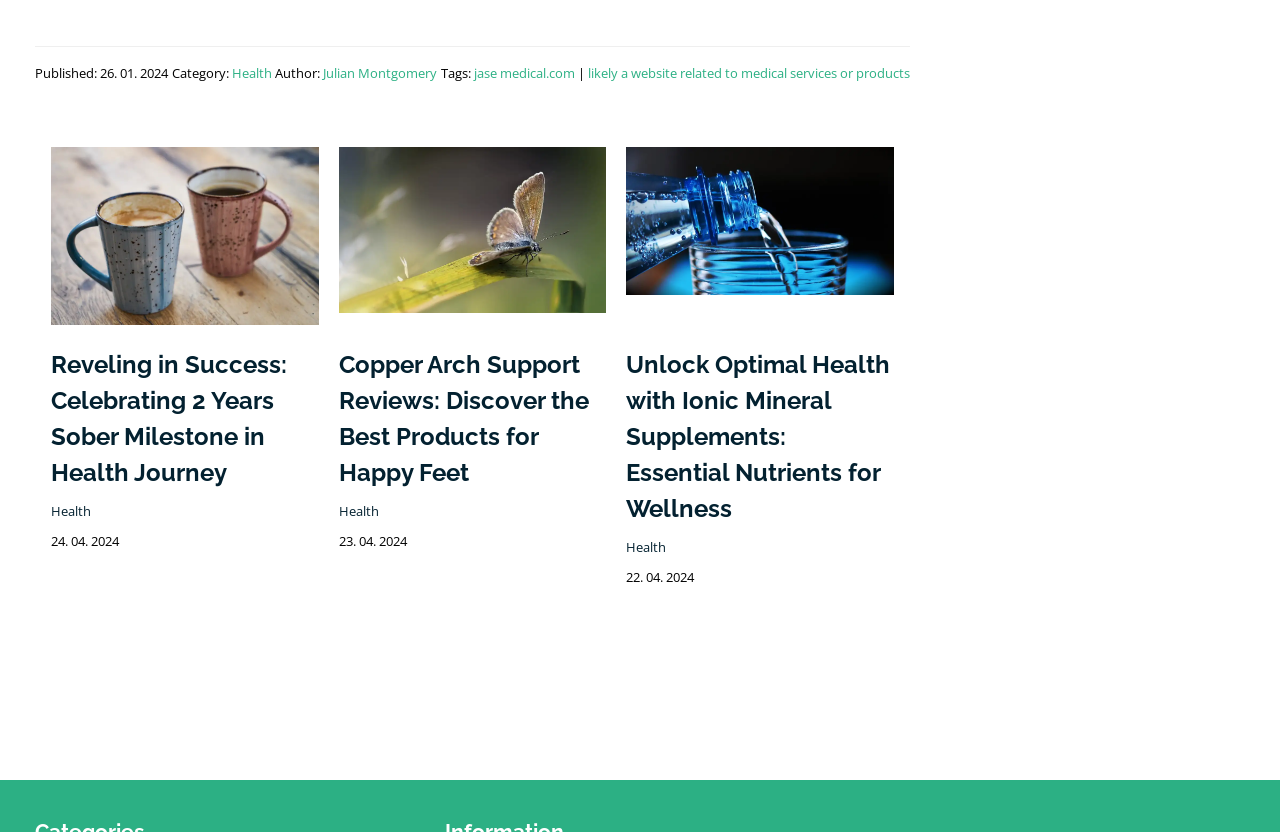Determine the bounding box coordinates for the clickable element to execute this instruction: "Read the article 'Reveling in Success: Celebrating 2 Years Sober Milestone in Health Journey'". Provide the coordinates as four float numbers between 0 and 1, i.e., [left, top, right, bottom].

[0.04, 0.417, 0.249, 0.59]